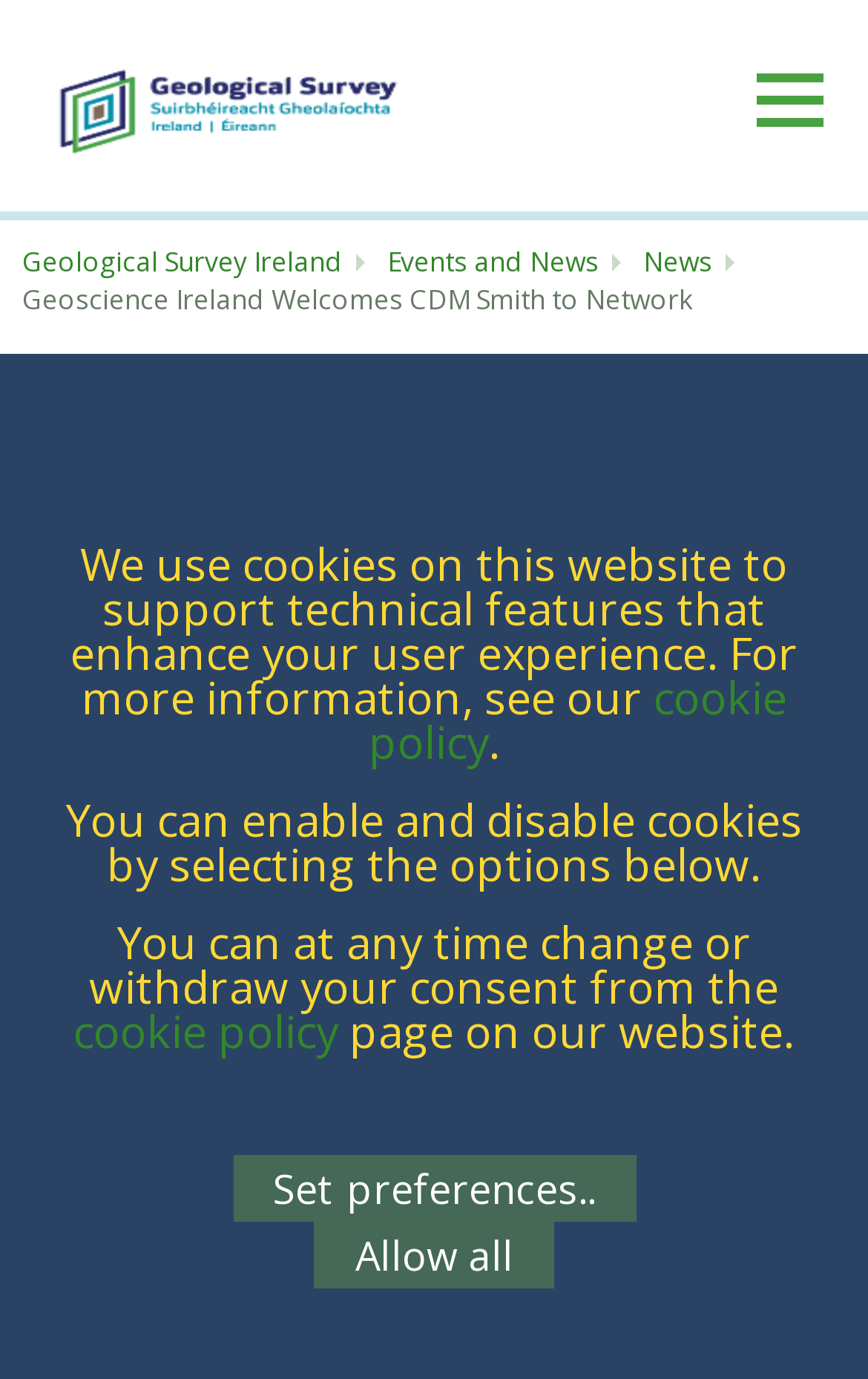Answer the question using only a single word or phrase: 
What can be done with cookies on this website?

Enable and disable